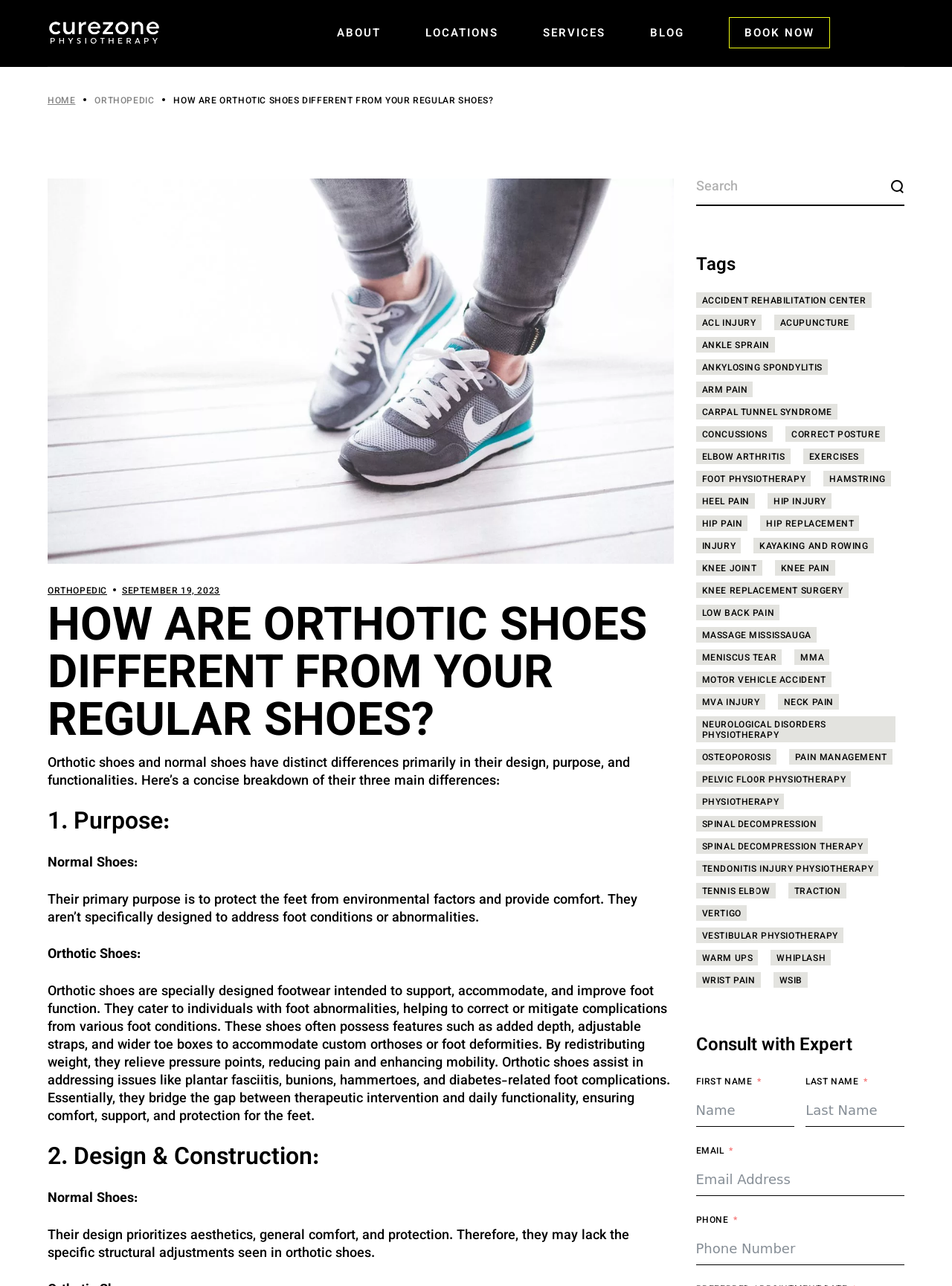Provide the bounding box coordinates of the section that needs to be clicked to accomplish the following instruction: "Search for something."

[0.731, 0.139, 0.95, 0.16]